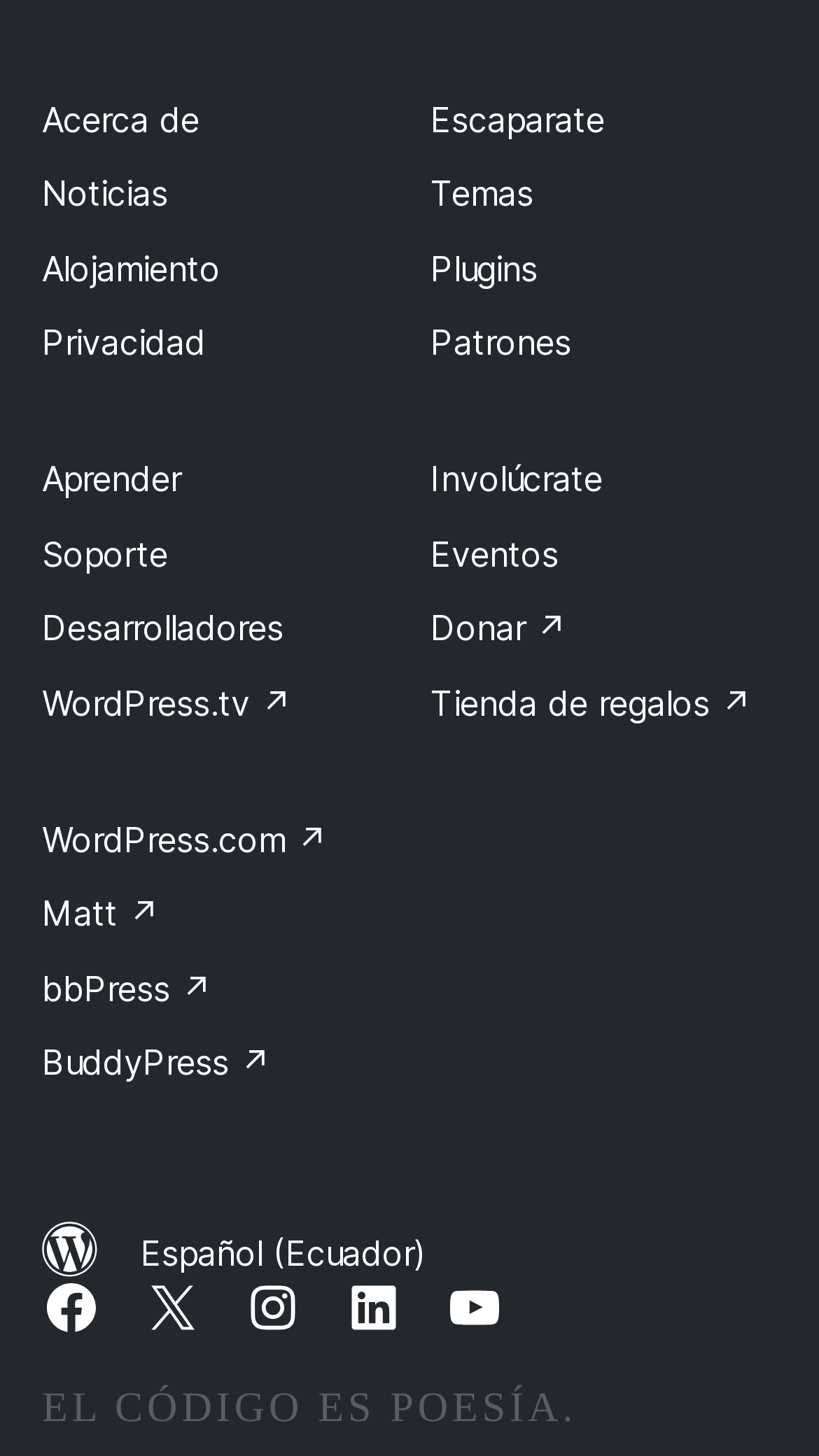What is the text of the static text element at the bottom?
Provide a one-word or short-phrase answer based on the image.

EL CÓDIGO ES POESÍA.